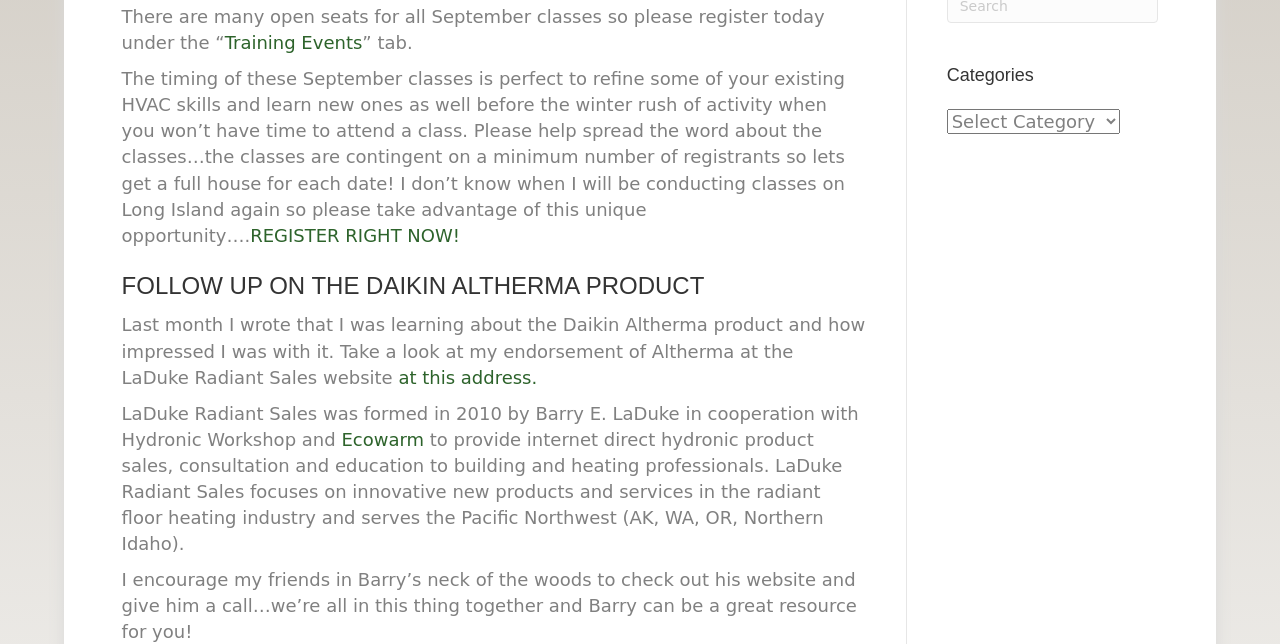Show the bounding box coordinates for the HTML element as described: "Ecowarm".

[0.267, 0.666, 0.331, 0.698]